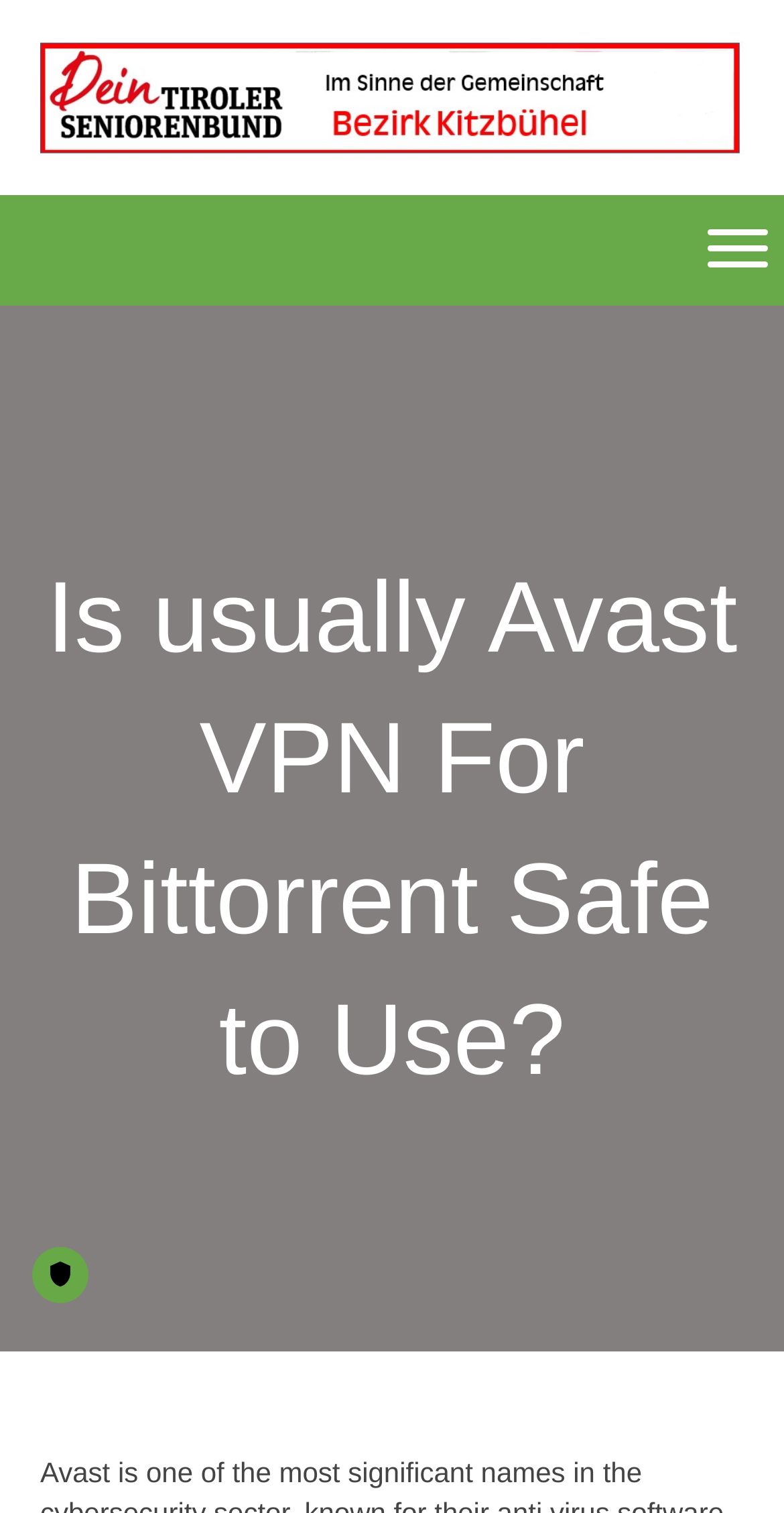Provide the bounding box coordinates of the UI element that matches the description: "aria-label="Menu"".

[0.882, 0.142, 1.0, 0.187]